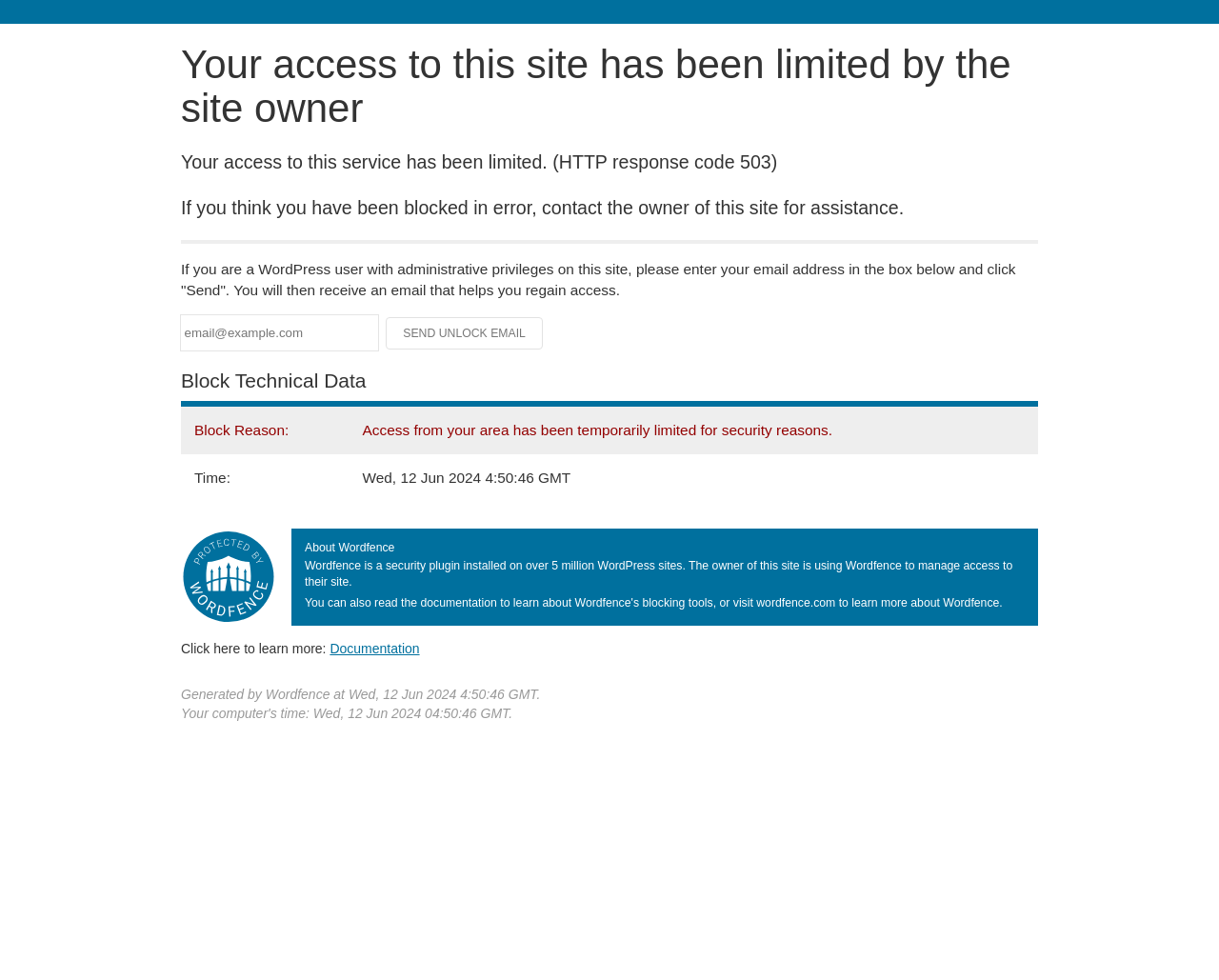Explain the webpage's layout and main content in detail.

This webpage appears to be a blocked access page, indicating that the user's access to the site has been limited by the site owner. At the top of the page, there is a prominent heading stating "Your access to this site has been limited by the site owner". Below this heading, there are three paragraphs of text explaining the reason for the block, how to regain access, and what to do if you are a WordPress user with administrative privileges.

To the right of the second paragraph, there is a textbox where users can enter their email address to receive an unlock email. Next to the textbox, there is a disabled "Send Unlock Email" button. 

Further down the page, there is a section titled "Block Technical Data" which contains a table with two rows. The first row displays the block reason, and the second row shows the time of the block. 

On the right side of the page, there is an image, followed by a heading "About Wordfence" and a paragraph describing what Wordfence is. Below this, there is a link to learn more about Wordfence. At the bottom of the page, there are two lines of text, one indicating that the page was generated by Wordfence, and the other showing the date and time the page was generated.